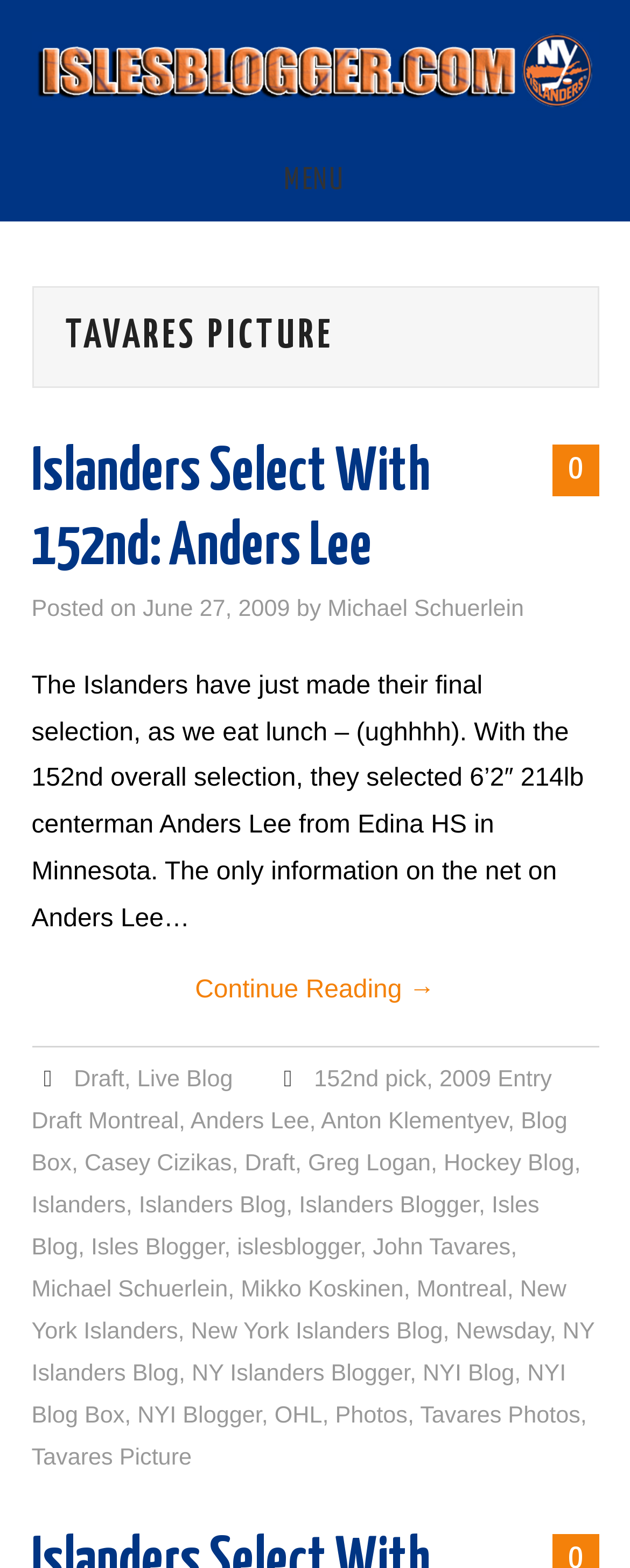What is the title of the latest article?
Answer the question based on the image using a single word or a brief phrase.

Islanders Select With 152nd: Anders Lee